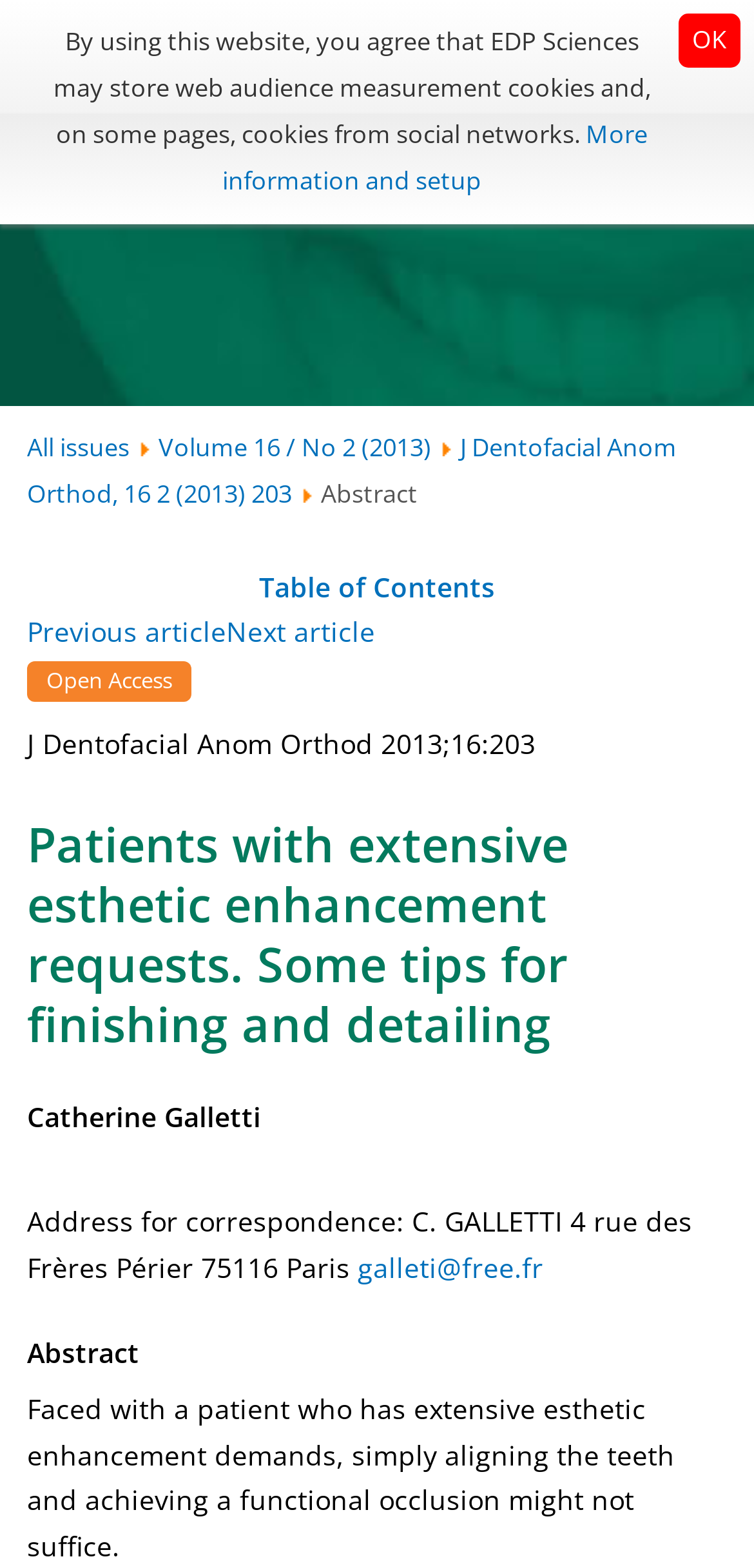What is the email address of the author?
Provide a fully detailed and comprehensive answer to the question.

The email address of the author is located at the bottom of the webpage, in the address for correspondence section. It is written in a smaller font size and is part of the author's contact information.